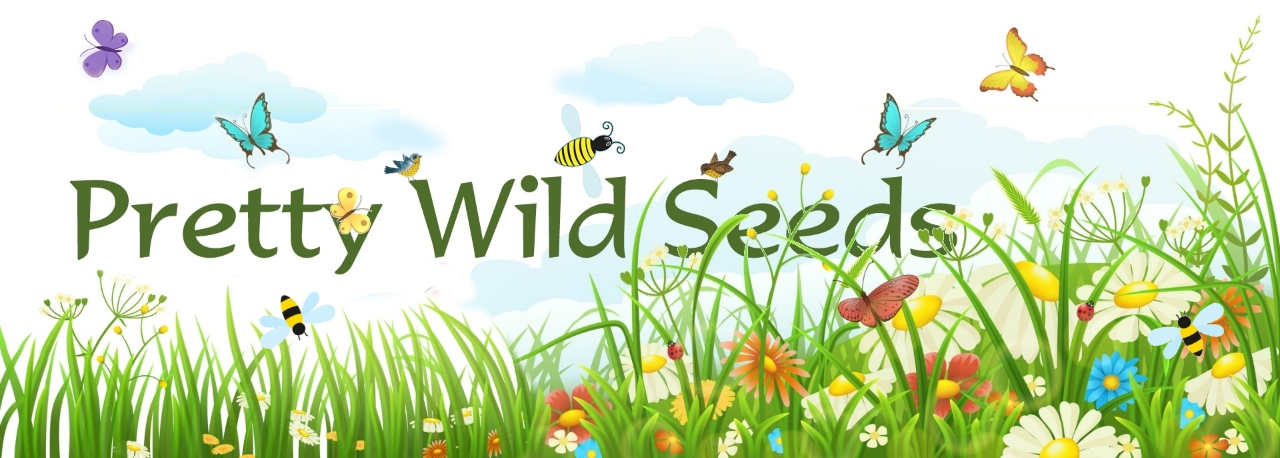Please provide a comprehensive response to the question based on the details in the image: What is the atmosphere evoked by the image?

The image evokes a cheerful and inviting atmosphere due to the vibrant colors, lush landscape, and soft clouds in the background, which collectively create a sense of warmth and welcoming nature.